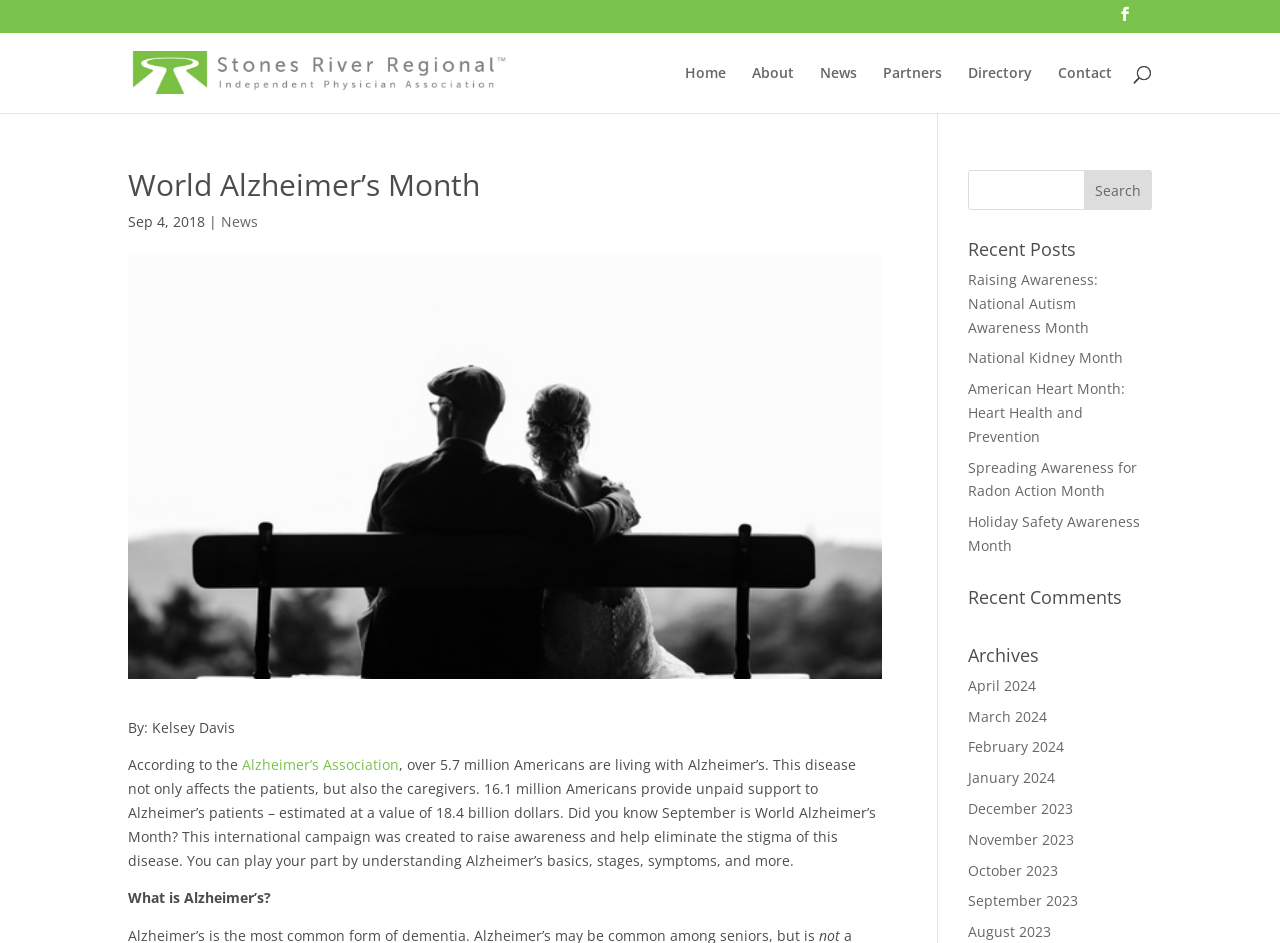What is the headline of the webpage?

World Alzheimer’s Month